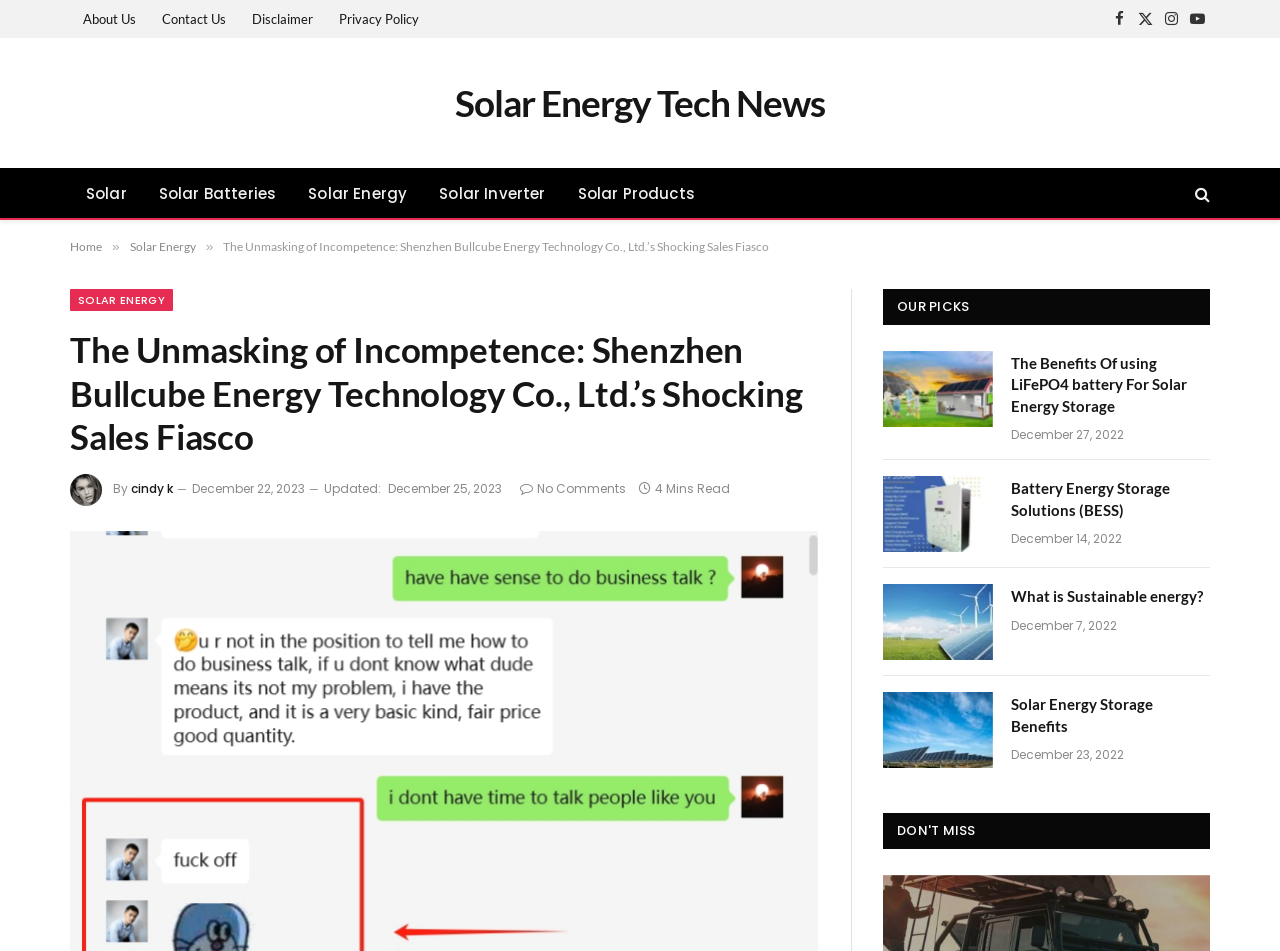Find the bounding box coordinates of the clickable element required to execute the following instruction: "Click on the link to Solar Energy Tech News". Provide the coordinates as four float numbers between 0 and 1, i.e., [left, top, right, bottom].

[0.355, 0.079, 0.645, 0.137]